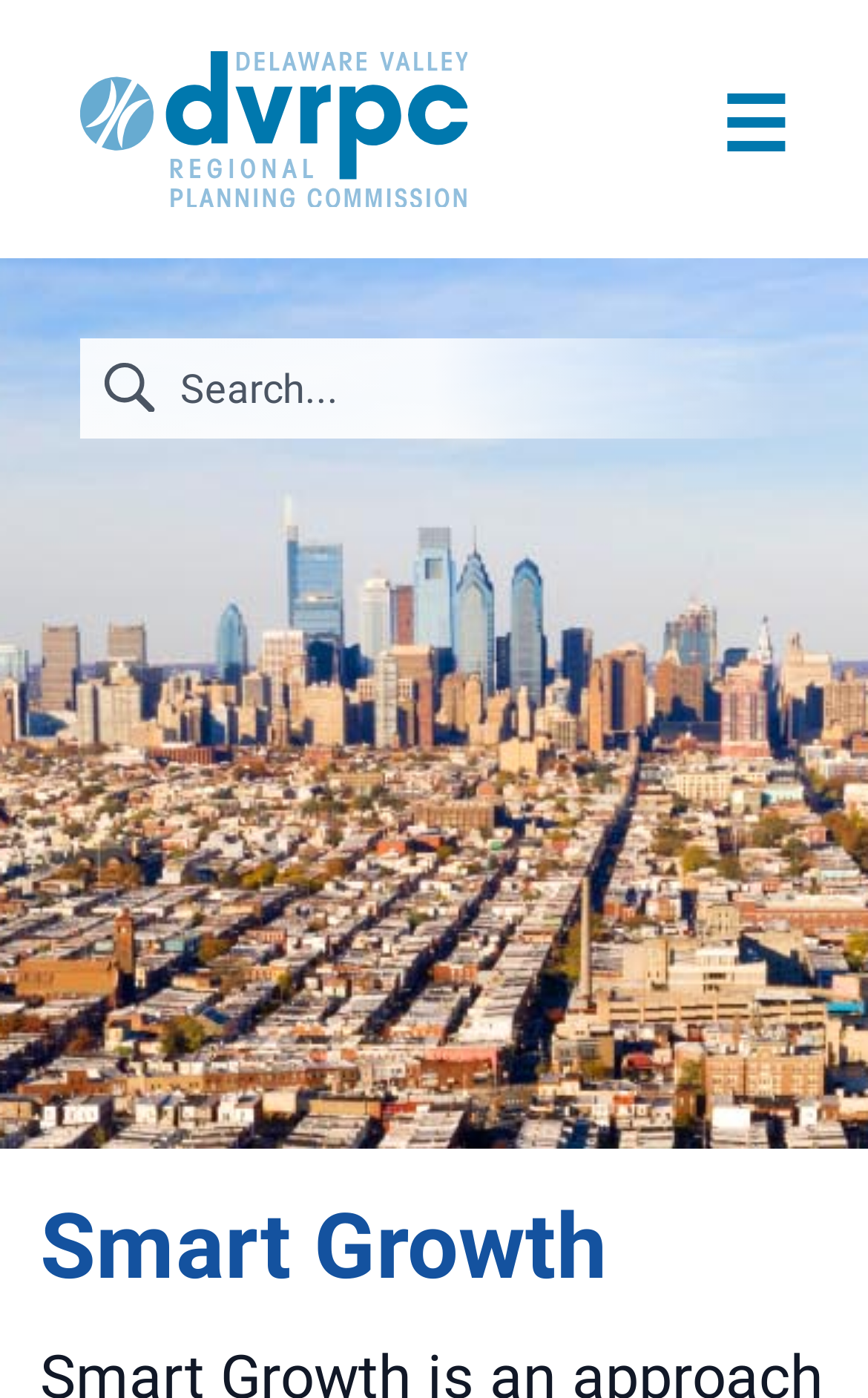Determine the bounding box coordinates of the element that should be clicked to execute the following command: "Click the menu button".

[0.831, 0.064, 0.908, 0.118]